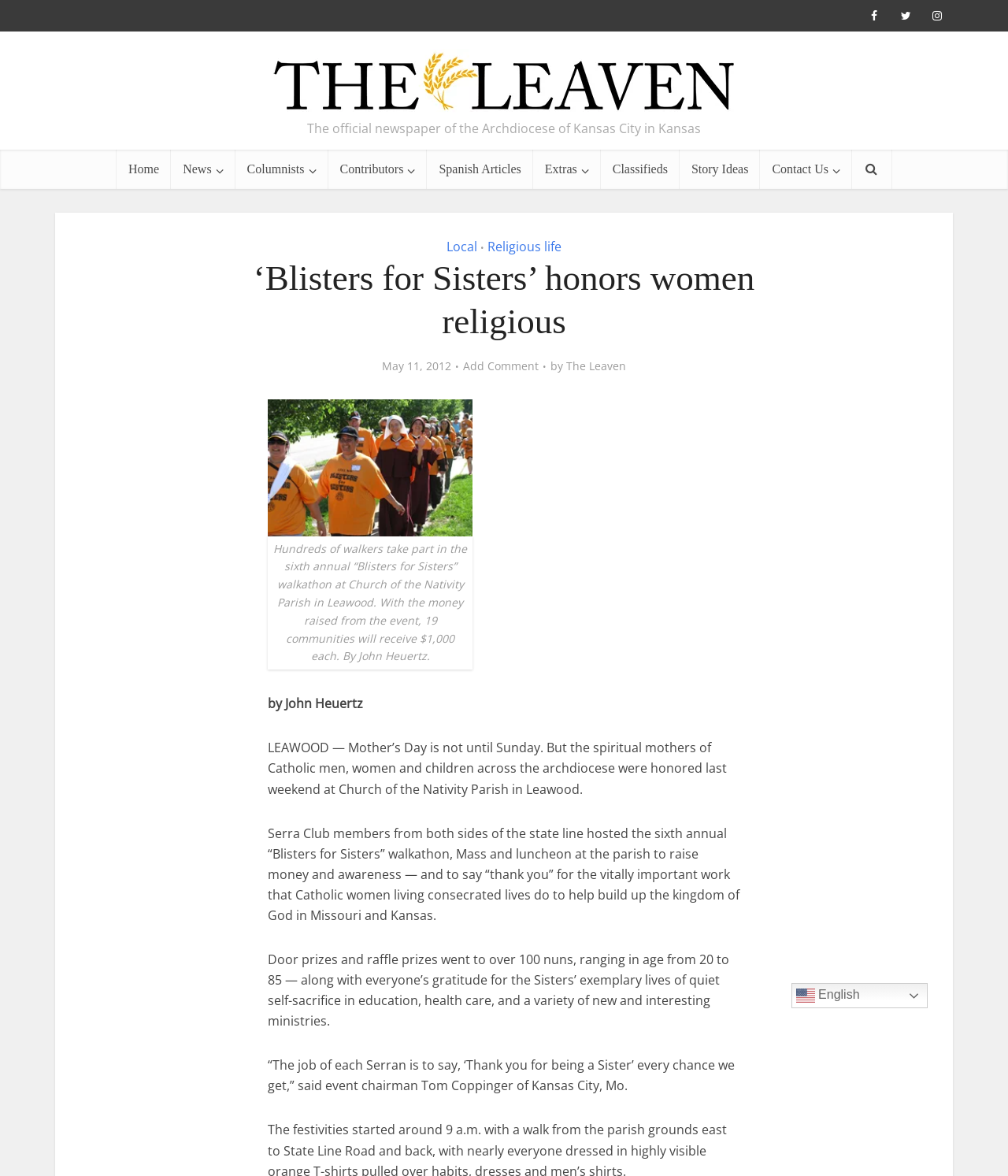Please determine the bounding box coordinates, formatted as (top-left x, top-left y, bottom-right x, bottom-right y), with all values as floating point numbers between 0 and 1. Identify the bounding box of the region described as: Contributors

[0.325, 0.127, 0.424, 0.161]